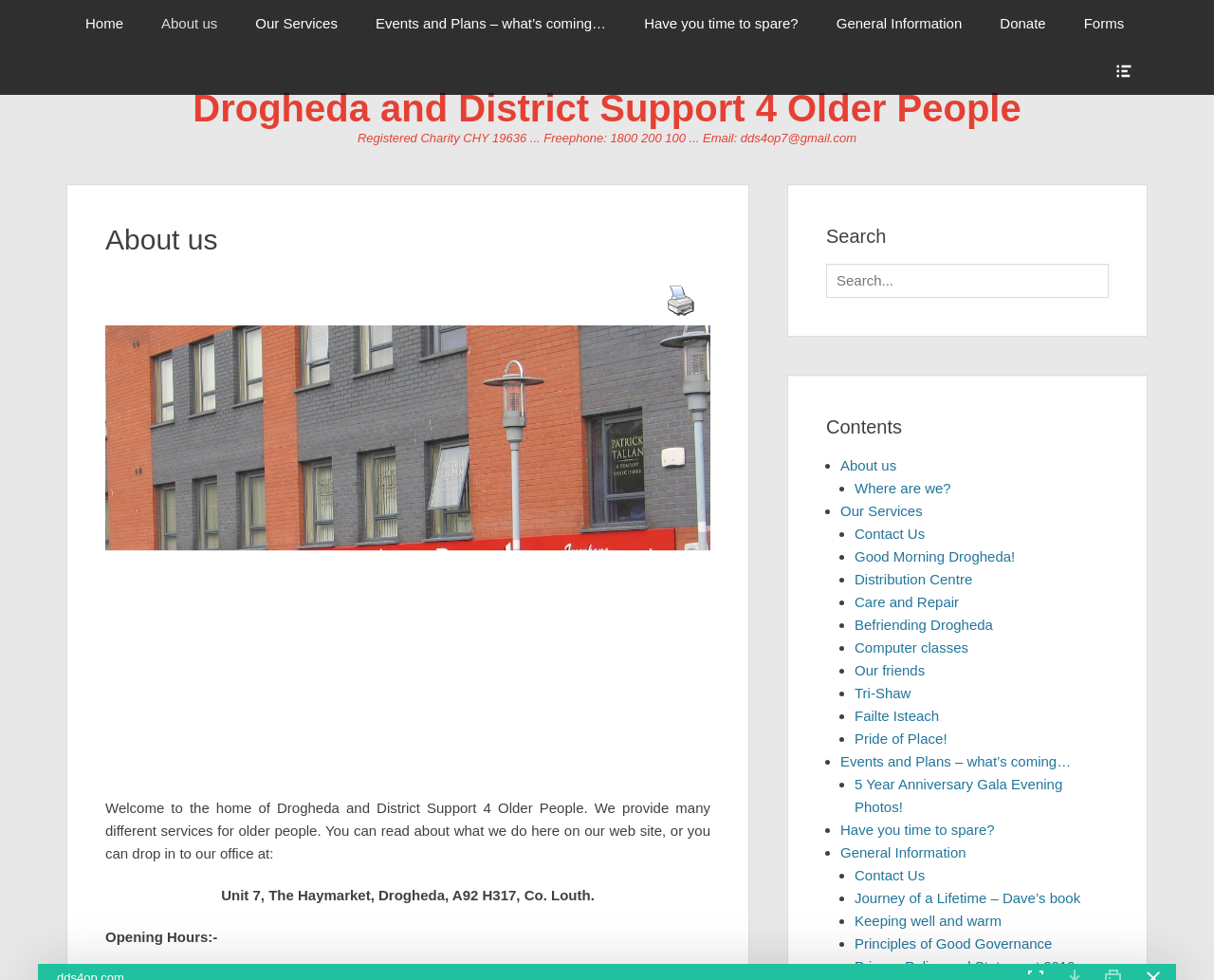Analyze the image and provide a detailed answer to the question: What is the phone number of the organization?

I found the answer by looking at the heading element with the text 'Registered Charity CHY 19636... Freephone: 1800 200 100... Email: dds4op7@gmail.com' which is located at the top of the webpage.